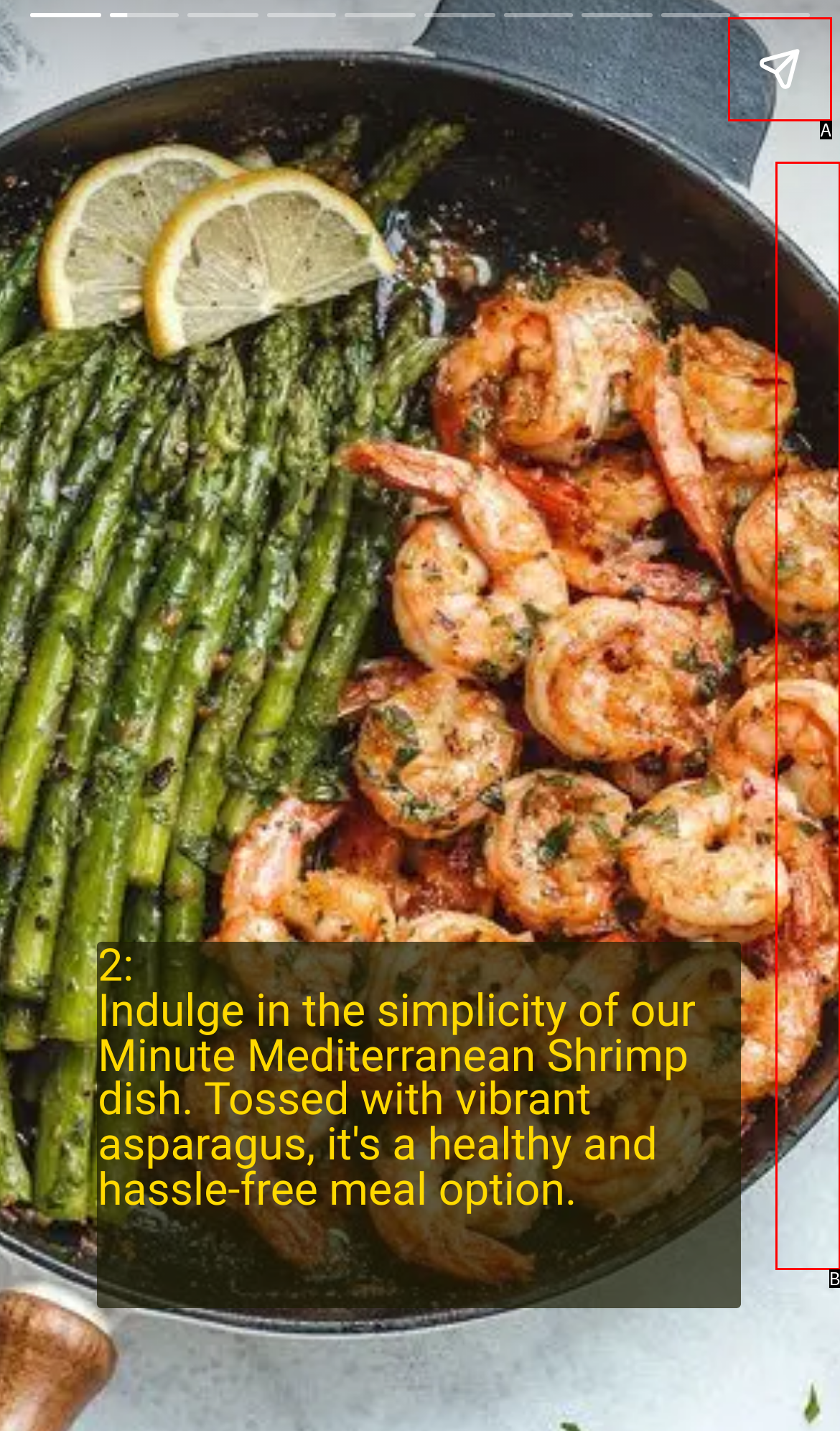Examine the description: aria-label="Share story" and indicate the best matching option by providing its letter directly from the choices.

A